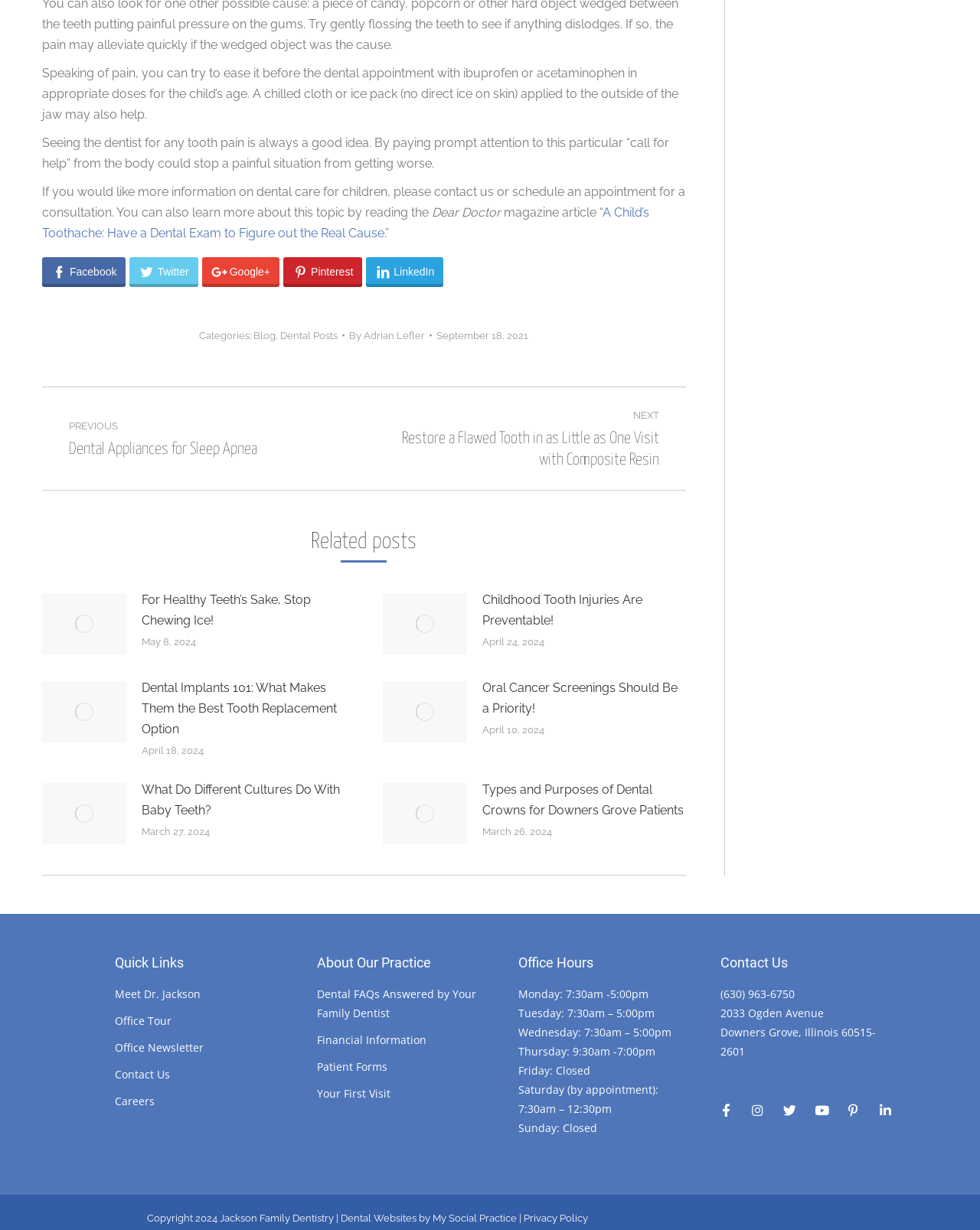What are the office hours on Thursday?
Please provide a comprehensive answer based on the visual information in the image.

The office hours can be found in the 'Office Hours' section of the webpage, which lists the hours for each day of the week. According to this section, the office hours on Thursday are from 9:30am to 7:00pm.